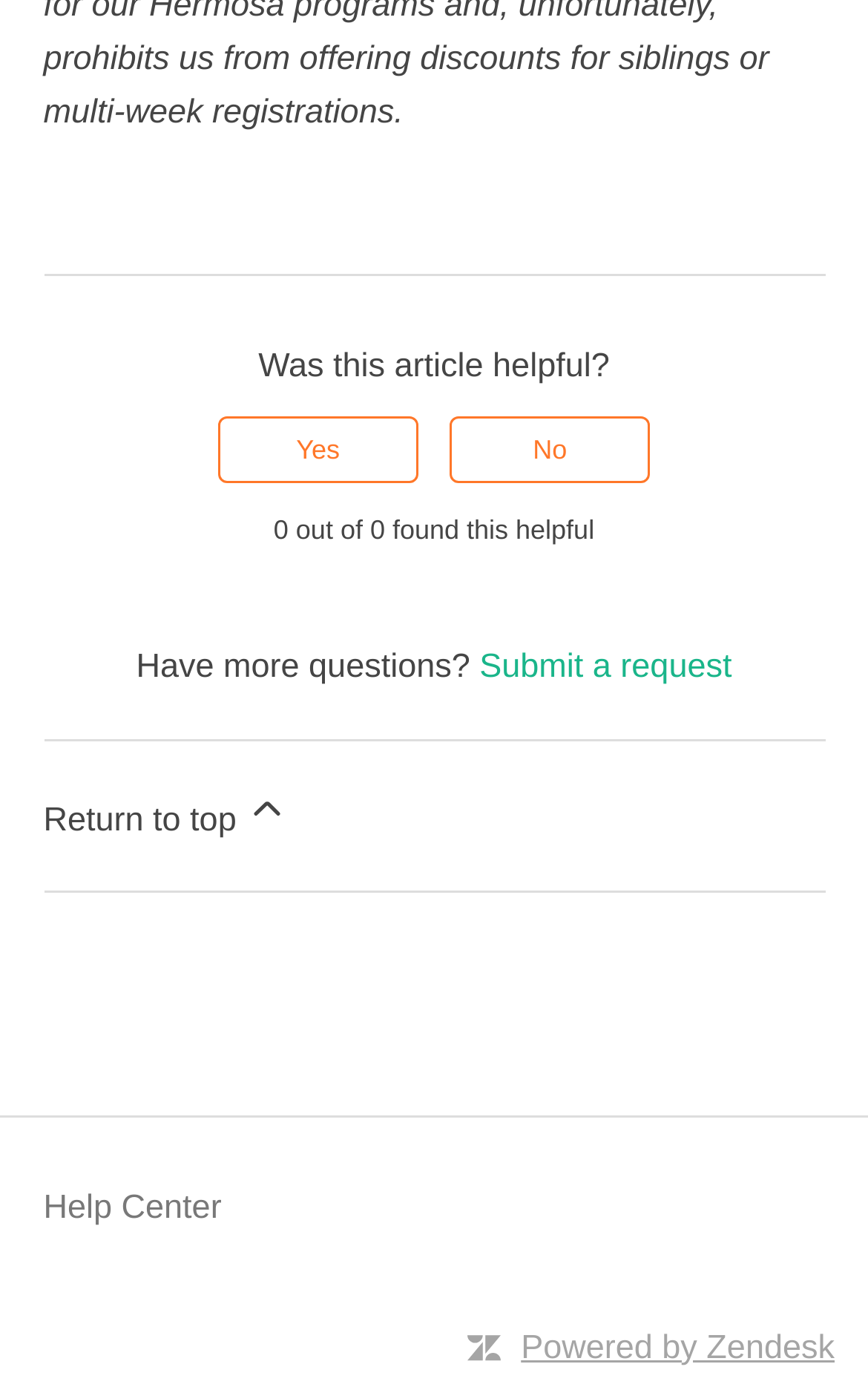What is the text above the 'Submit a request' link?
Using the image as a reference, give a one-word or short phrase answer.

Have more questions?